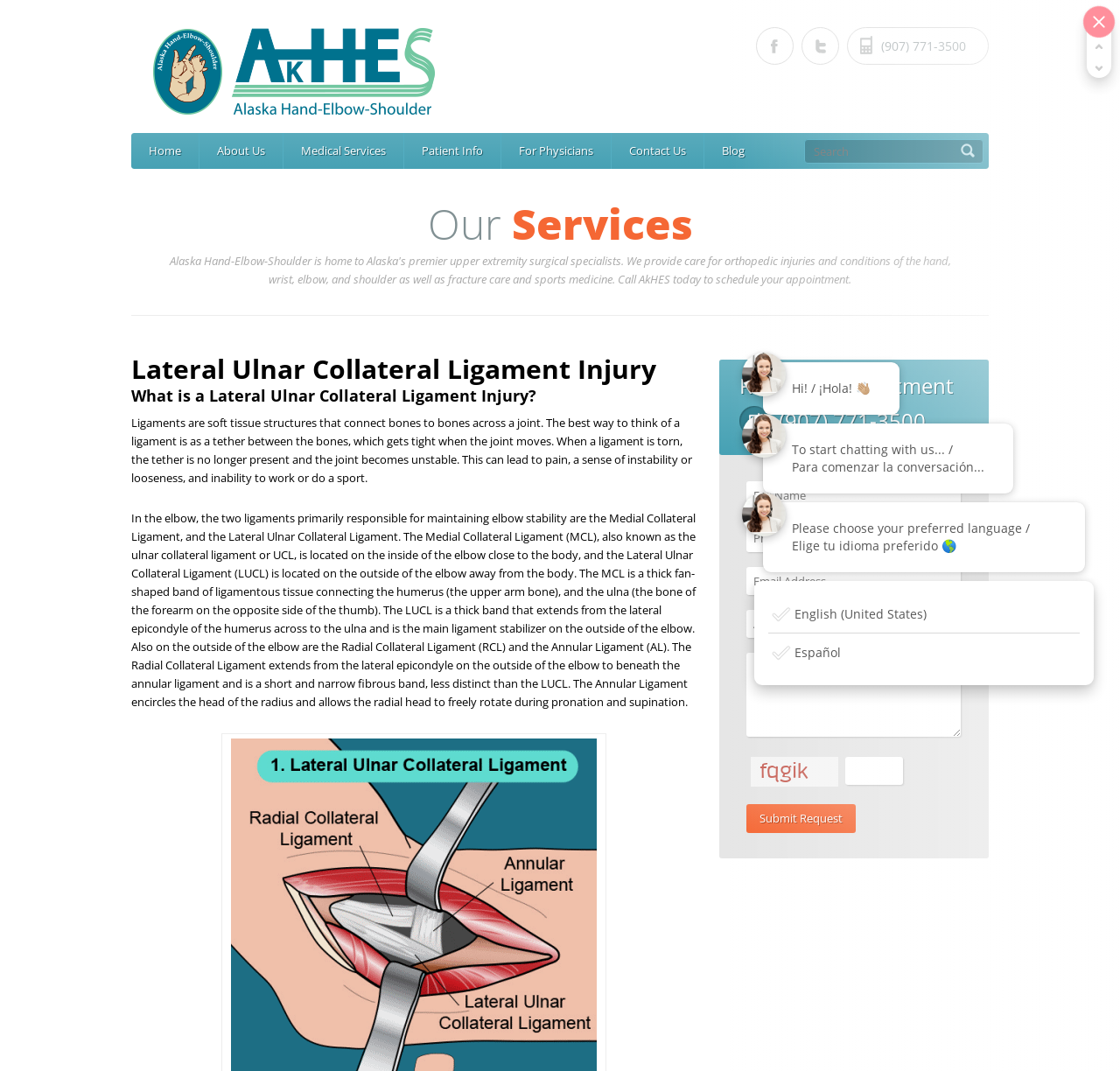Reply to the question below using a single word or brief phrase:
What is the name of the medical service provider?

Alaska Hand - Elbow - Shoulder